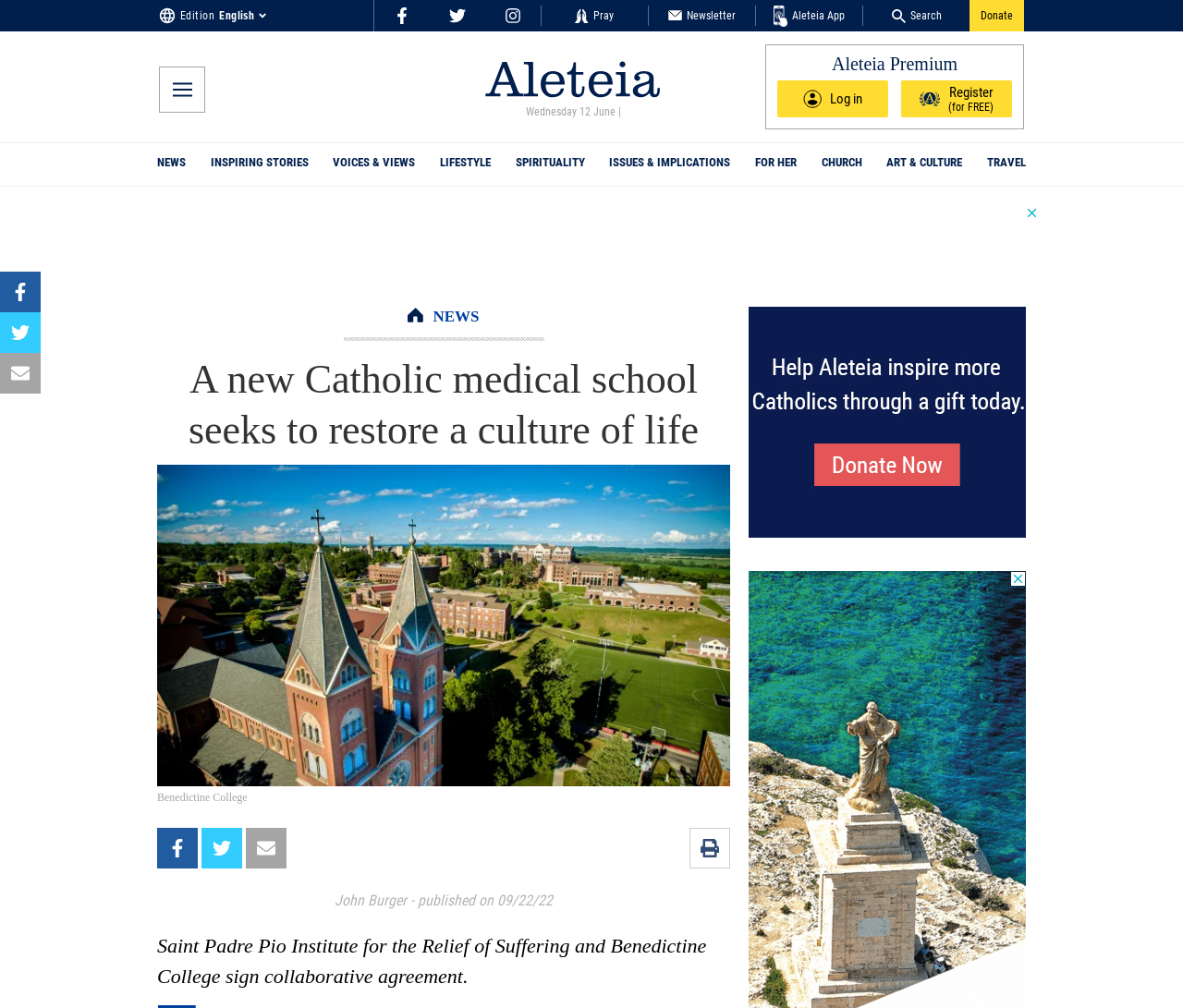Find the bounding box coordinates of the clickable area that will achieve the following instruction: "Log in".

[0.657, 0.08, 0.751, 0.117]